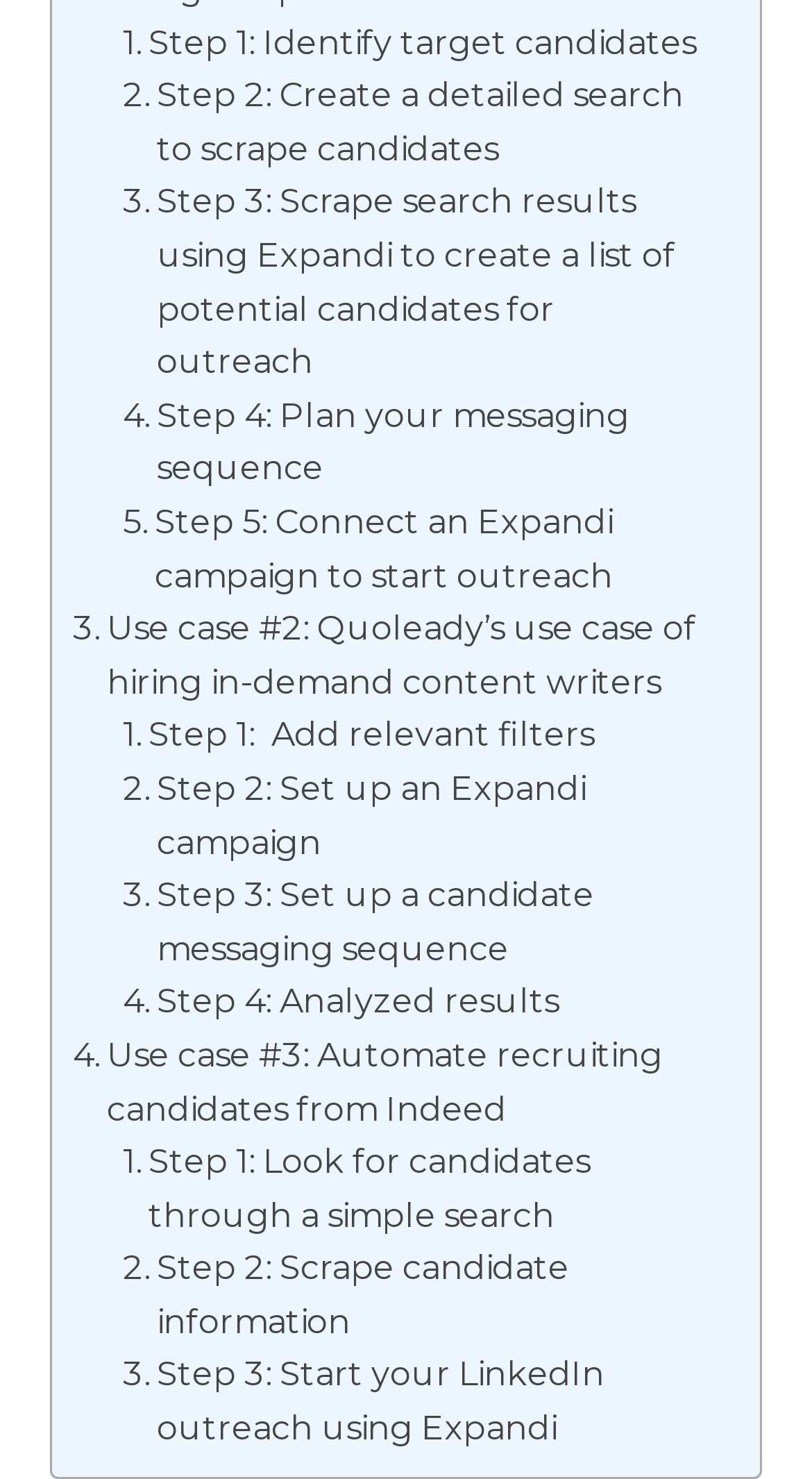Determine the bounding box coordinates for the region that must be clicked to execute the following instruction: "View Use case #2: Quoleady’s use case of hiring in-demand content writers".

[0.09, 0.407, 0.885, 0.479]